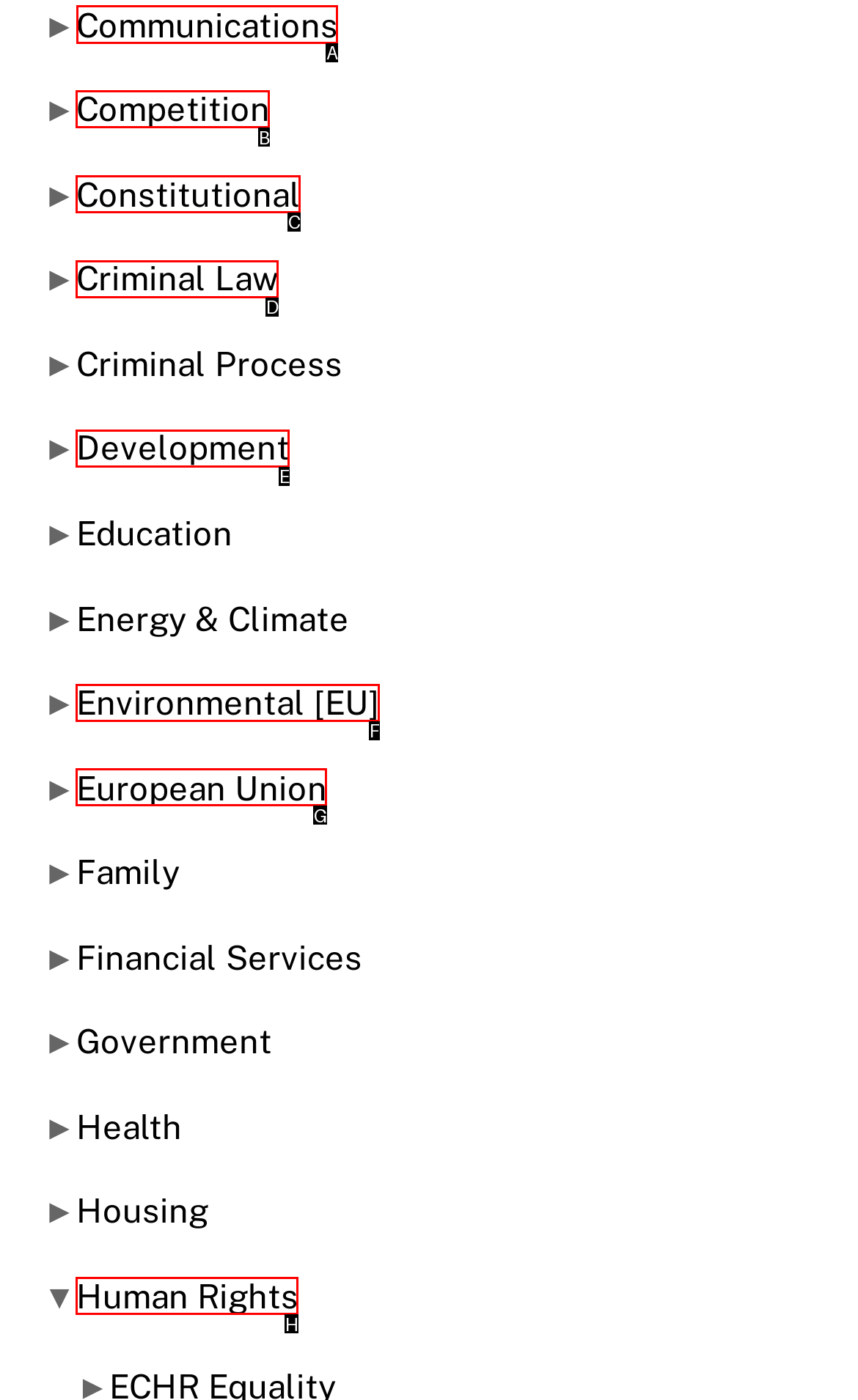Tell me which option I should click to complete the following task: Click on Communications Answer with the option's letter from the given choices directly.

A